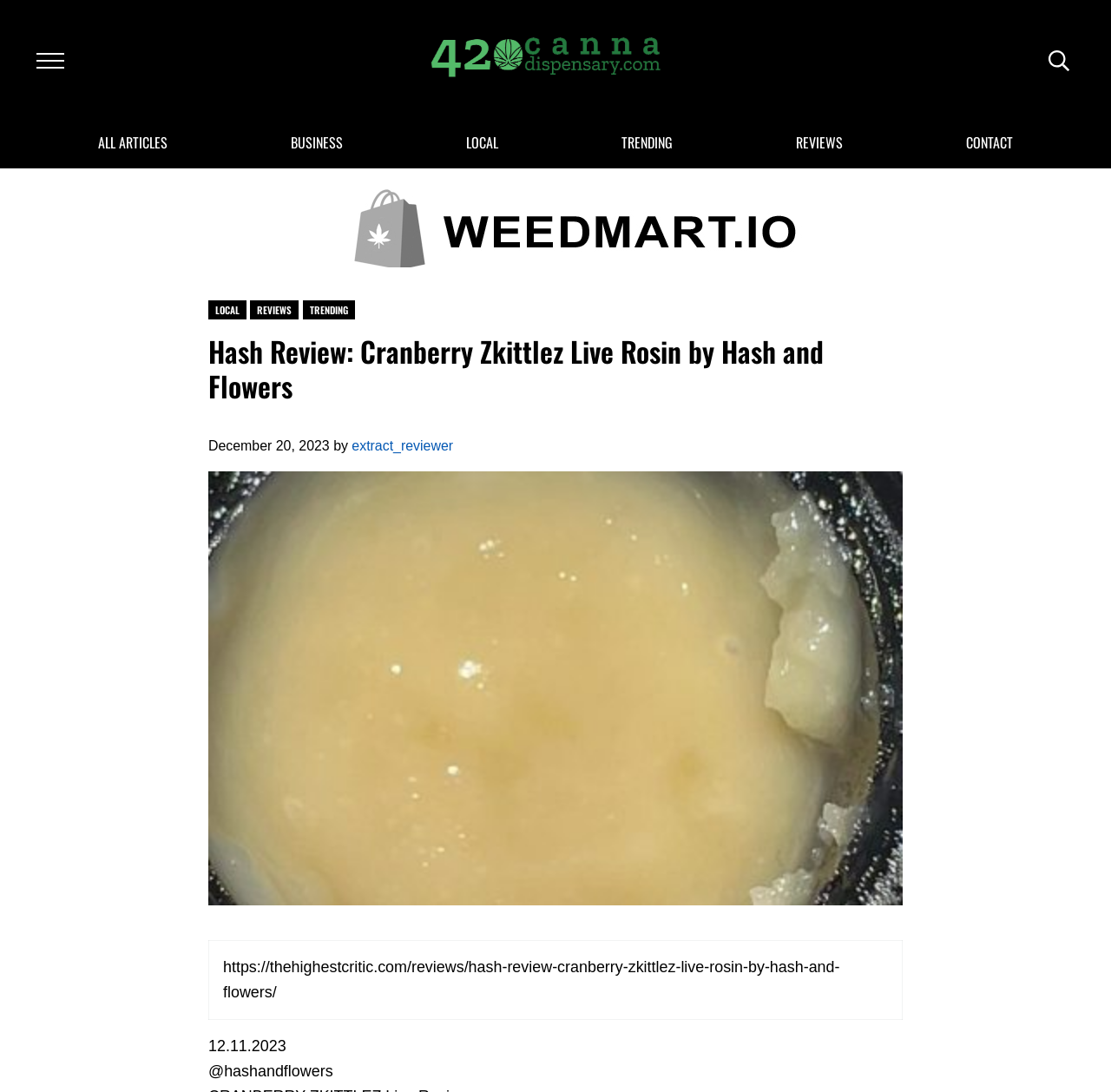What type of content is the website primarily about?
Based on the image, answer the question in a detailed manner.

The website's primary content can be inferred from the static text element that describes the website as 'cannabis reviews and news'. This suggests that the website is primarily focused on providing reviews and news related to cannabis.